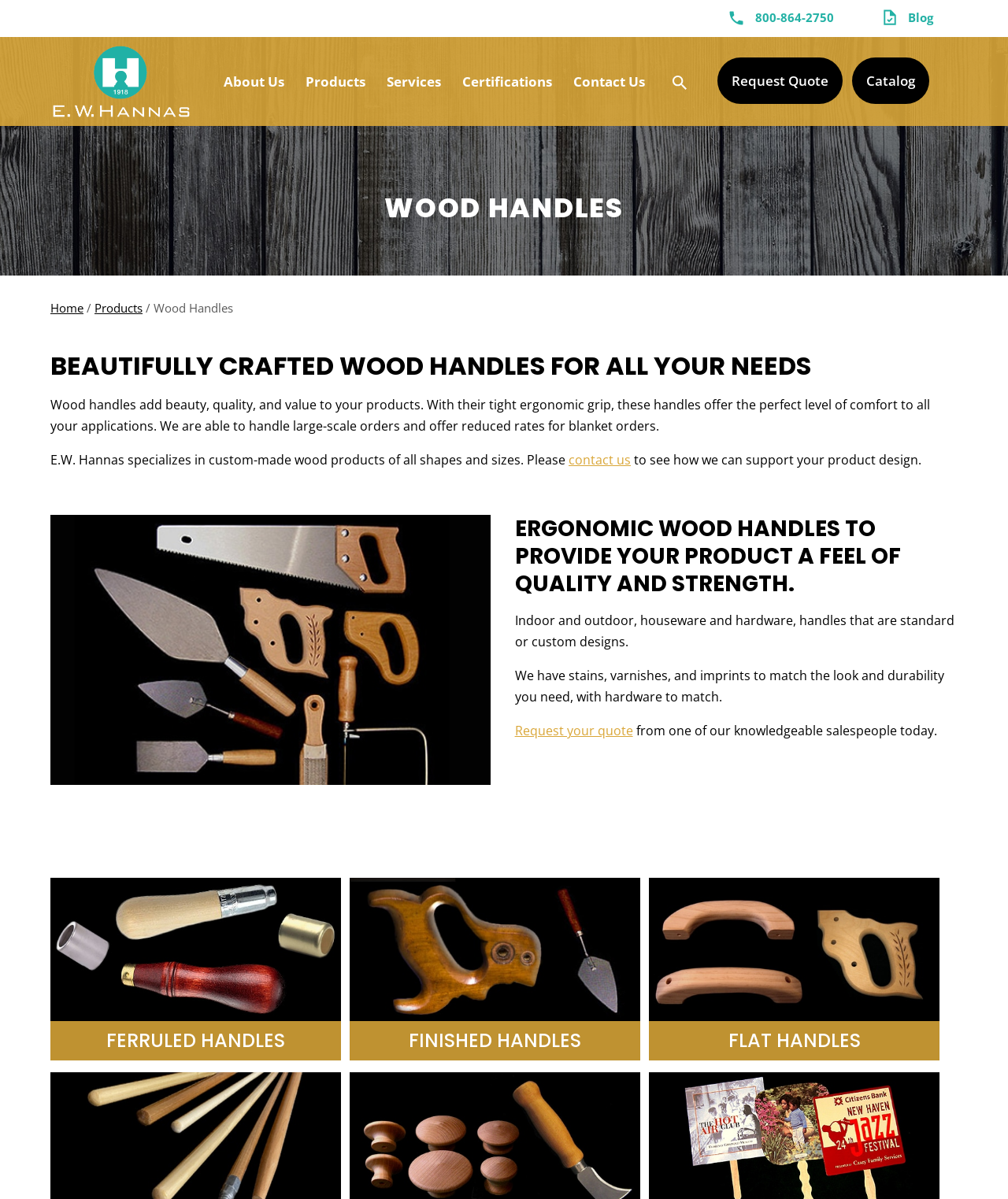Find the bounding box coordinates of the element you need to click on to perform this action: 'Request a quote'. The coordinates should be represented by four float values between 0 and 1, in the format [left, top, right, bottom].

[0.712, 0.048, 0.836, 0.087]